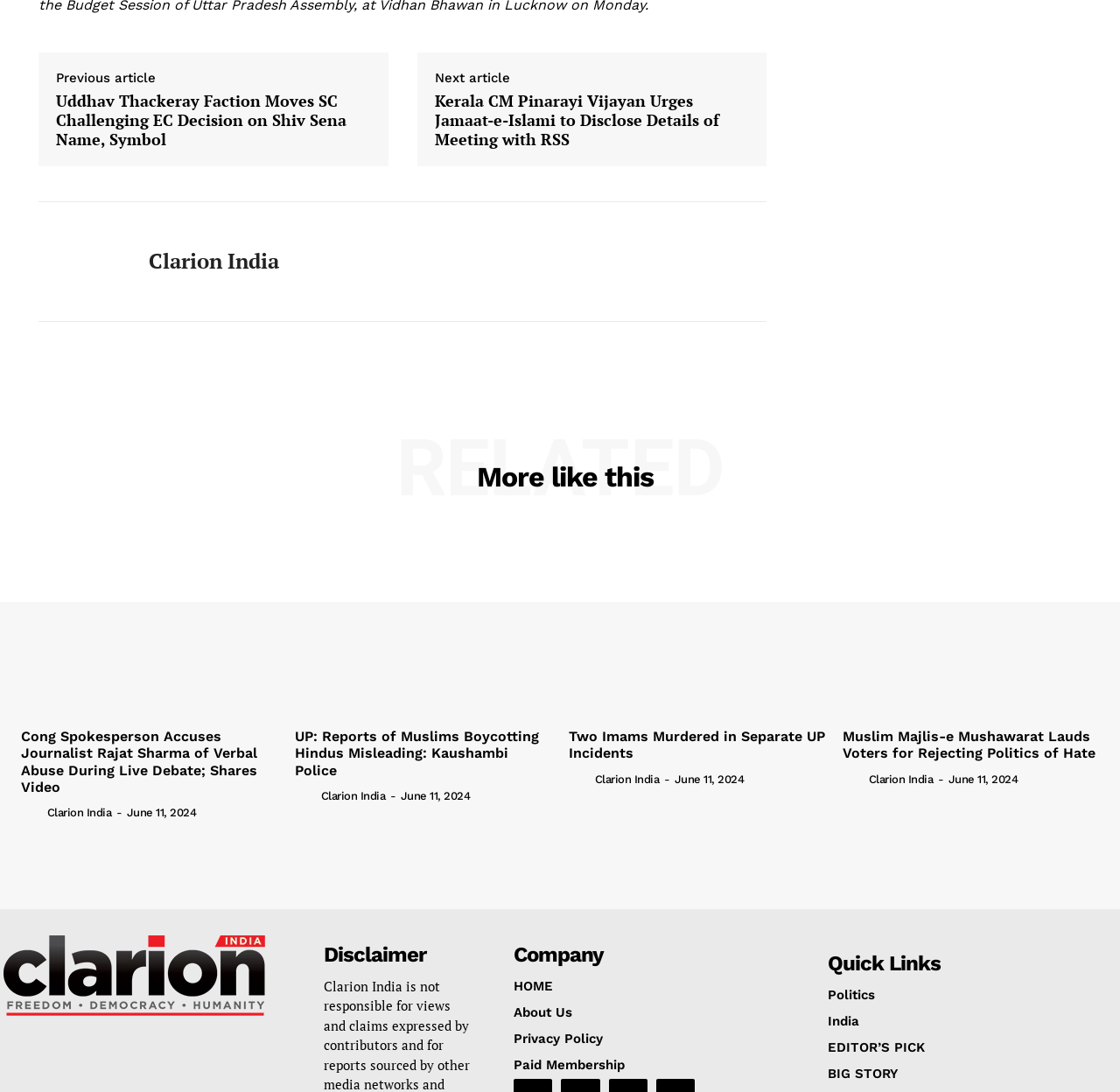Show the bounding box coordinates of the element that should be clicked to complete the task: "Explore more news like 'Cong Spokesperson Accuses Journalist Rajat Sharma of Verbal Abuse During Live Debate; Shares Video'".

[0.019, 0.49, 0.248, 0.654]